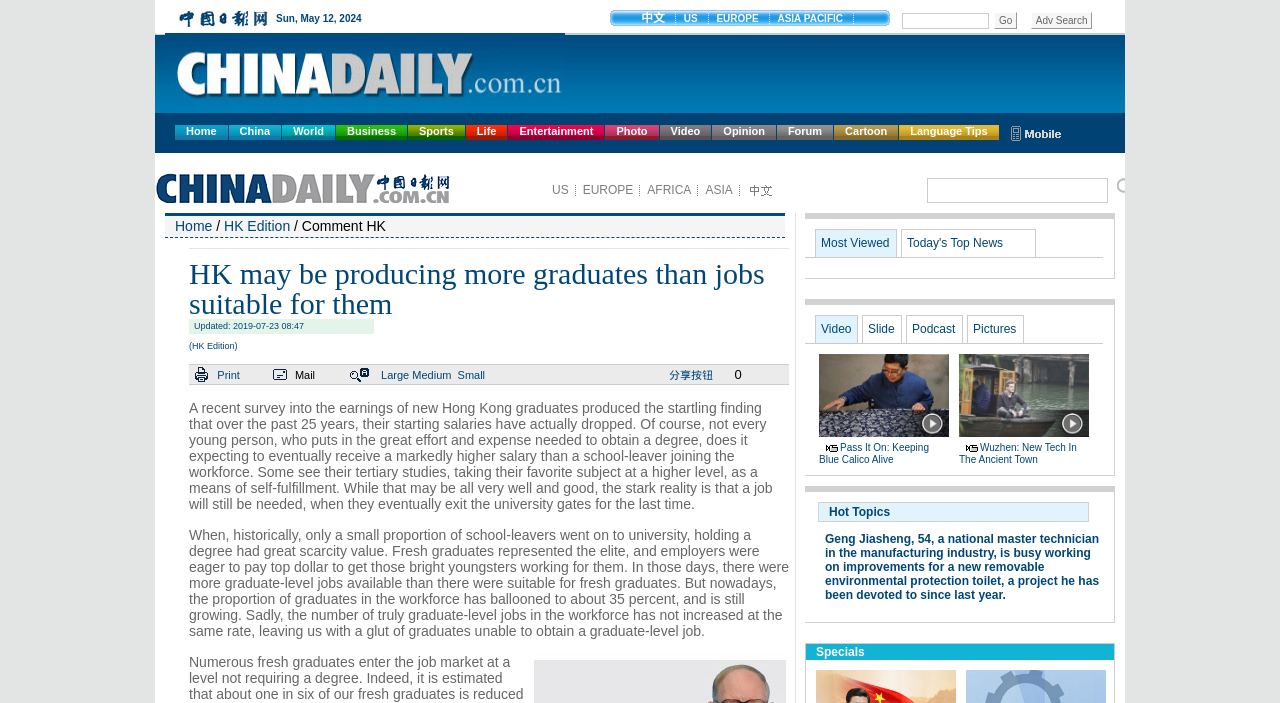Please provide a short answer using a single word or phrase for the question:
How many links are in the top navigation bar?

12